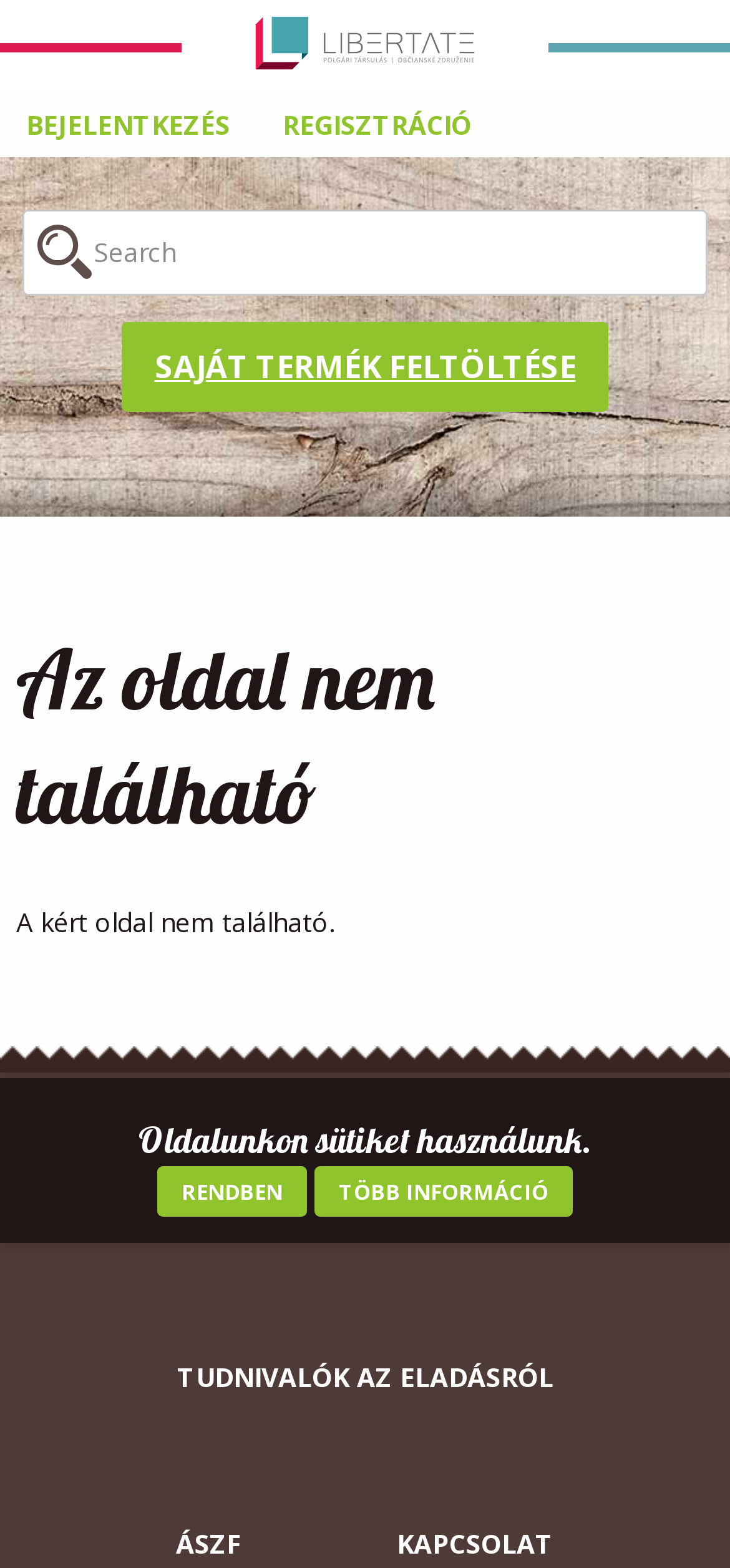Find the bounding box coordinates of the element you need to click on to perform this action: 'Upload your product'. The coordinates should be represented by four float values between 0 and 1, in the format [left, top, right, bottom].

[0.166, 0.206, 0.834, 0.262]